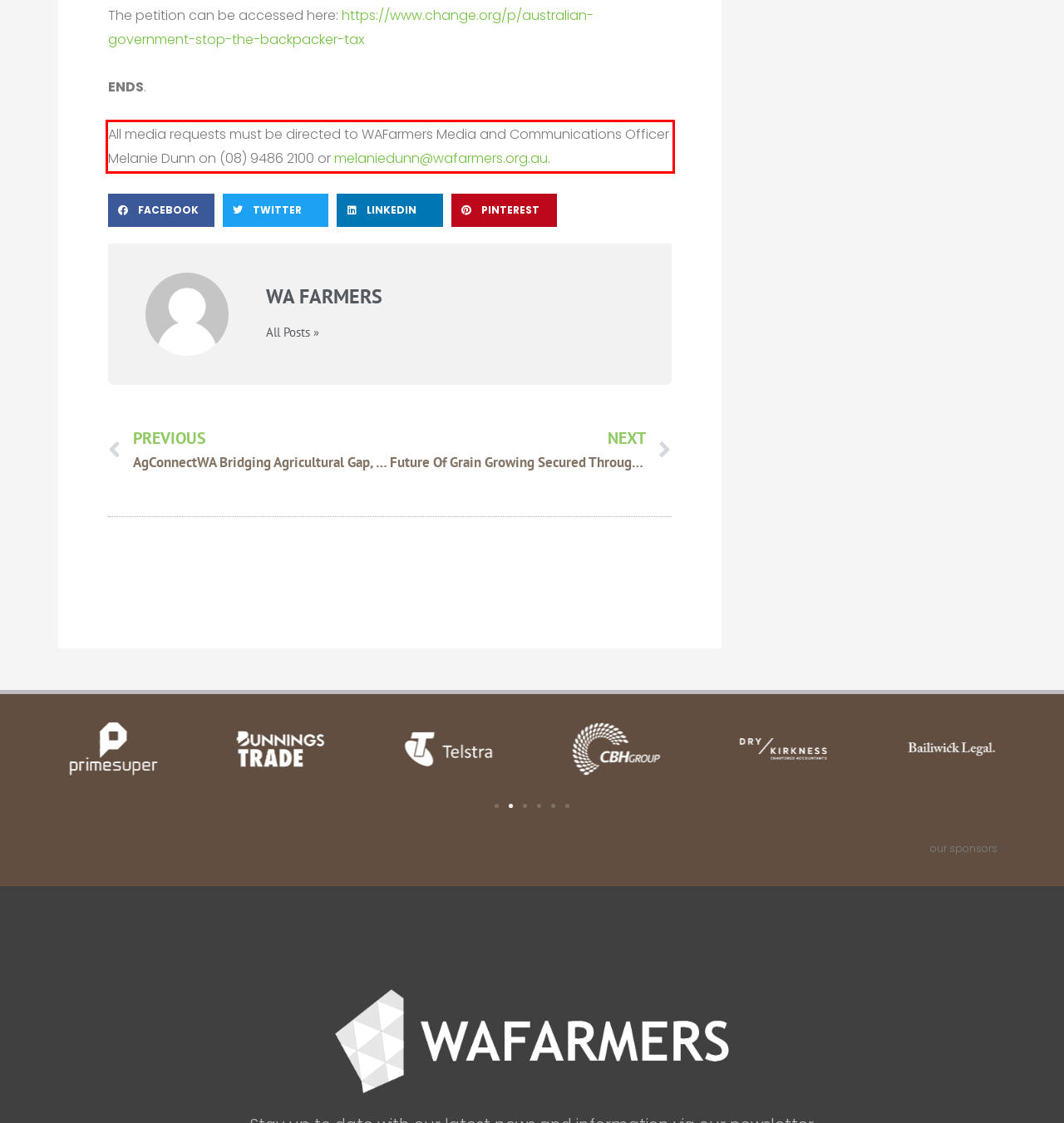Using the provided webpage screenshot, identify and read the text within the red rectangle bounding box.

All media requests must be directed to WAFarmers Media and Communications Officer Melanie Dunn on (08) 9486 2100 or melaniedunn@wafarmers.org.au.